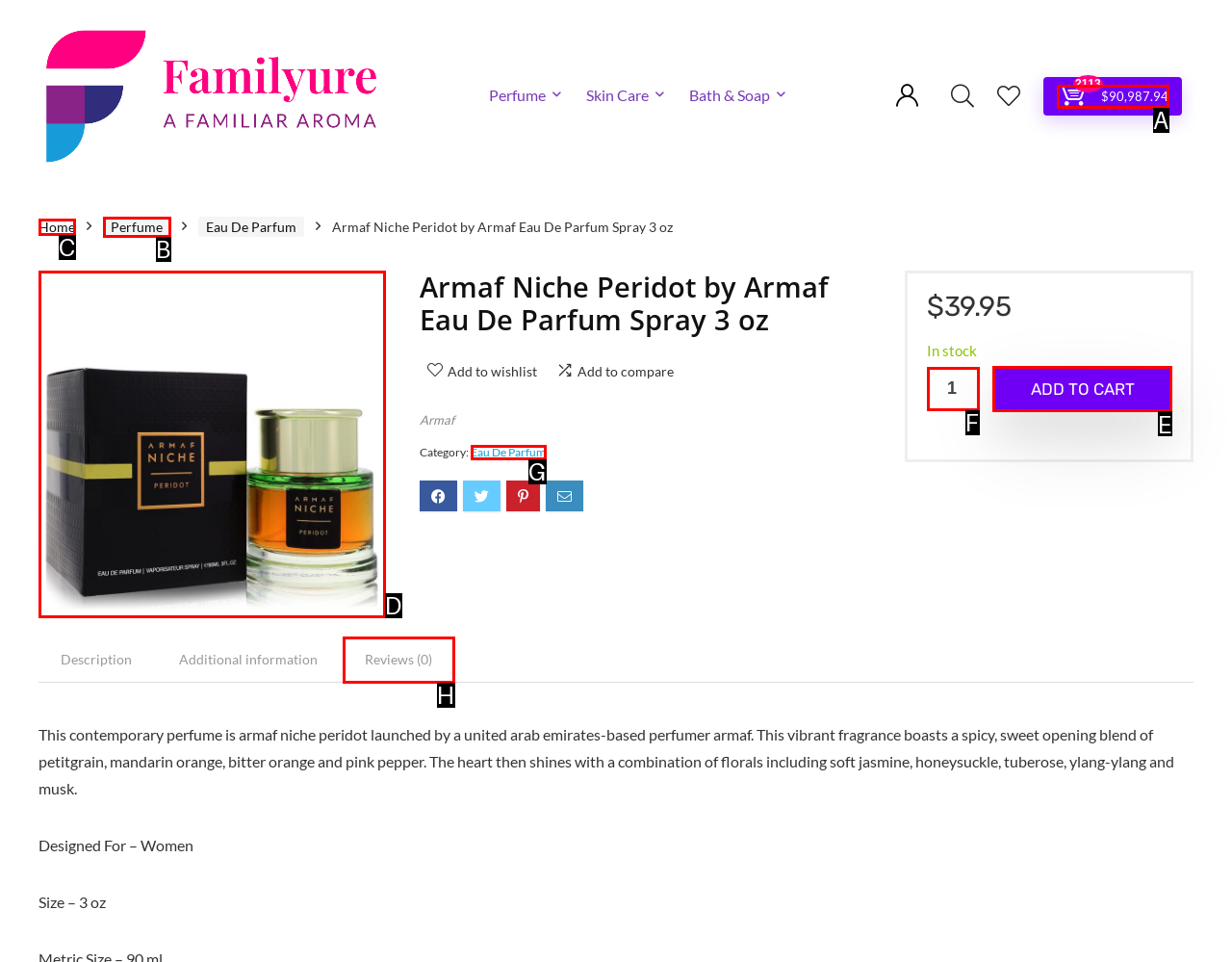Select the letter of the element you need to click to complete this task: Add to cart
Answer using the letter from the specified choices.

E